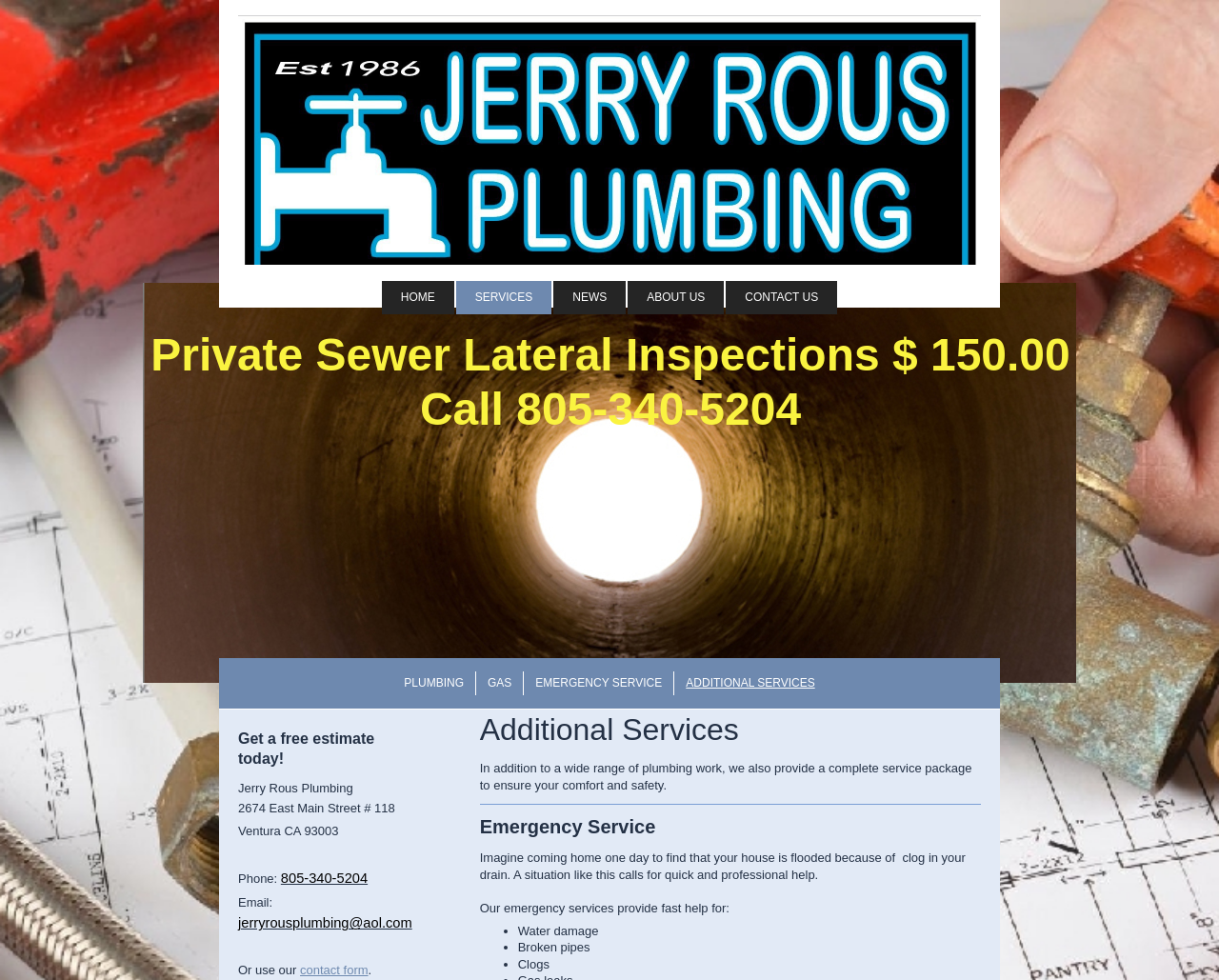Please identify the bounding box coordinates of the area that needs to be clicked to follow this instruction: "Click HOME".

[0.313, 0.287, 0.372, 0.32]